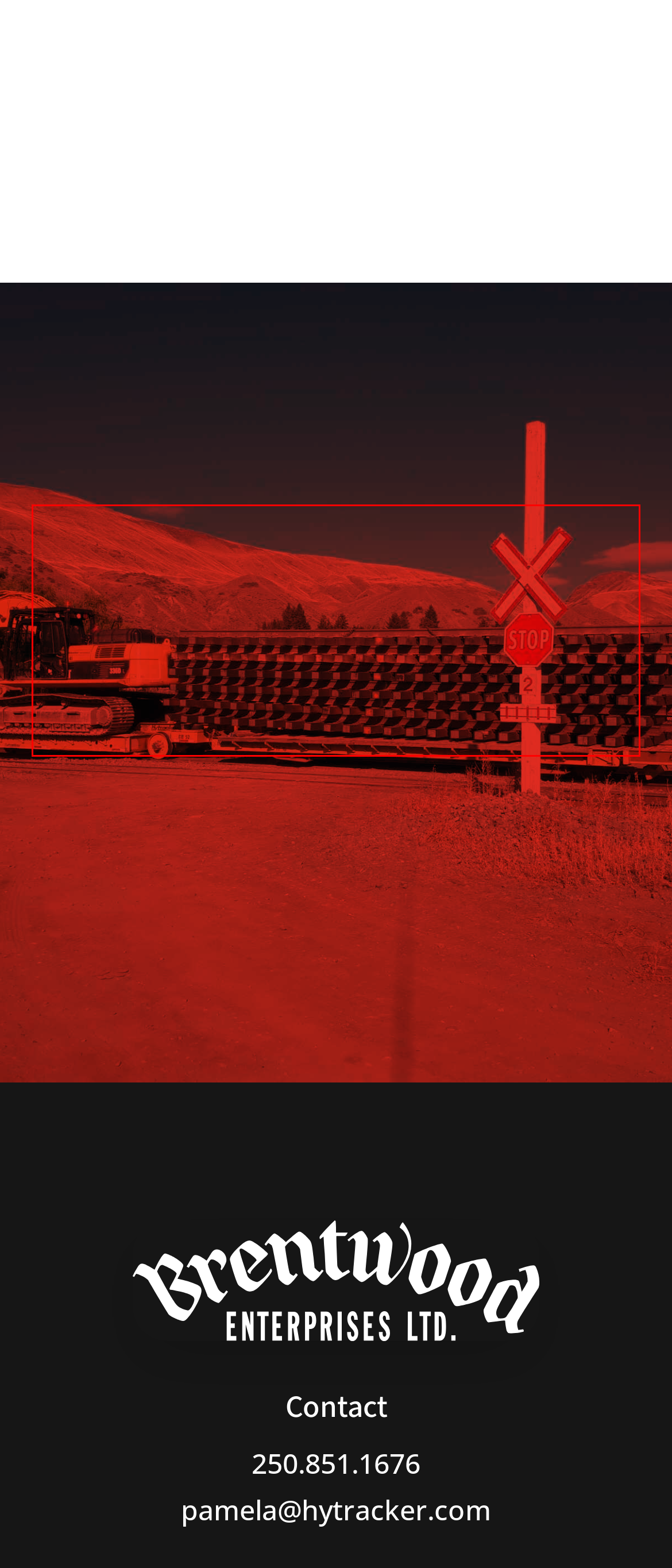Please perform OCR on the text within the red rectangle in the webpage screenshot and return the text content.

A stronger rail supply chain starts with a conversation. Send us your contact info and we’ll call you to get the conversation going.